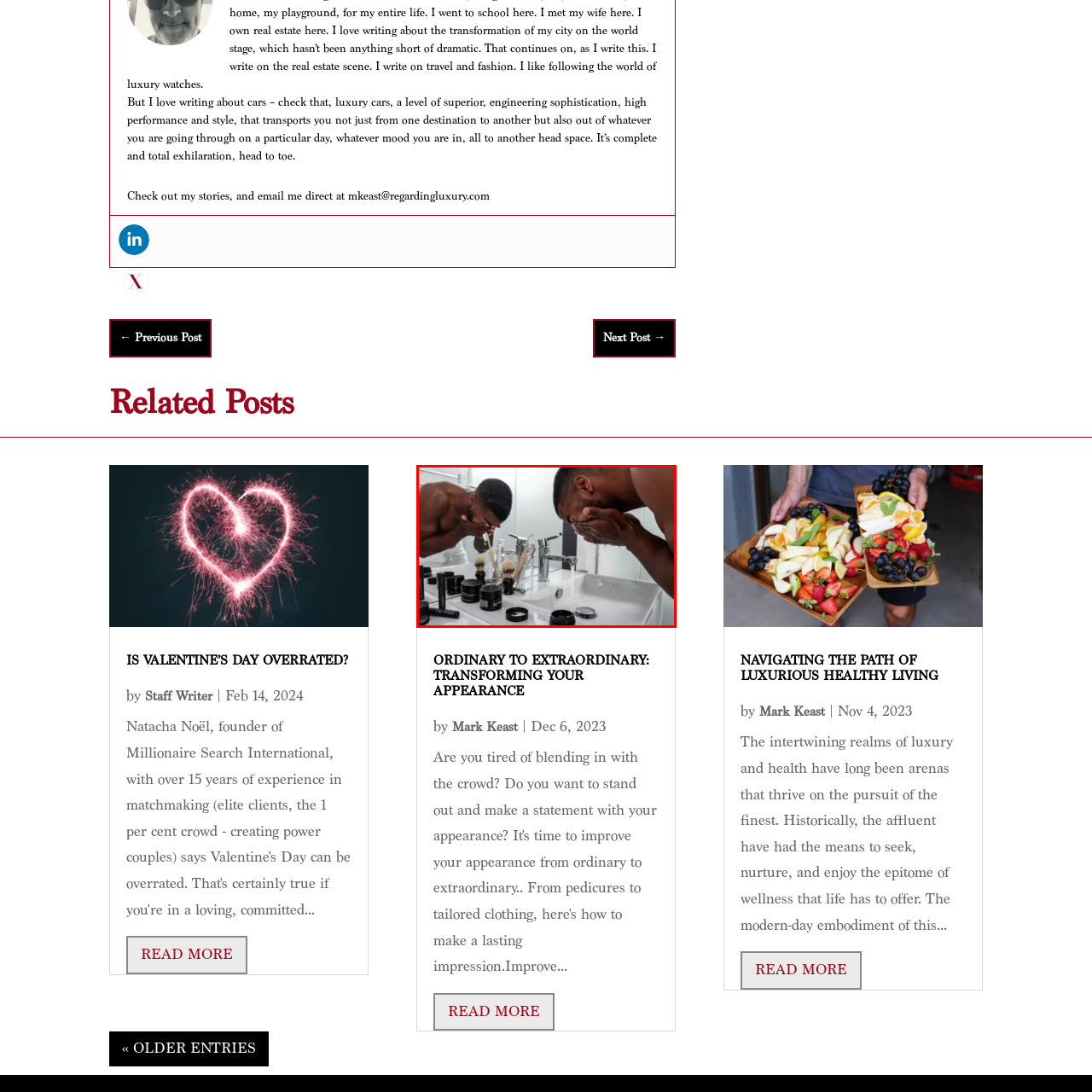Inspect the image within the red box and provide a detailed and thorough answer to the following question: What is arranged on the sink's edge?

The caption describes the scene as having an array of grooming products neatly arranged on the sink's edge, including black containers and brushes, indicating the man's meticulous approach to personal grooming.